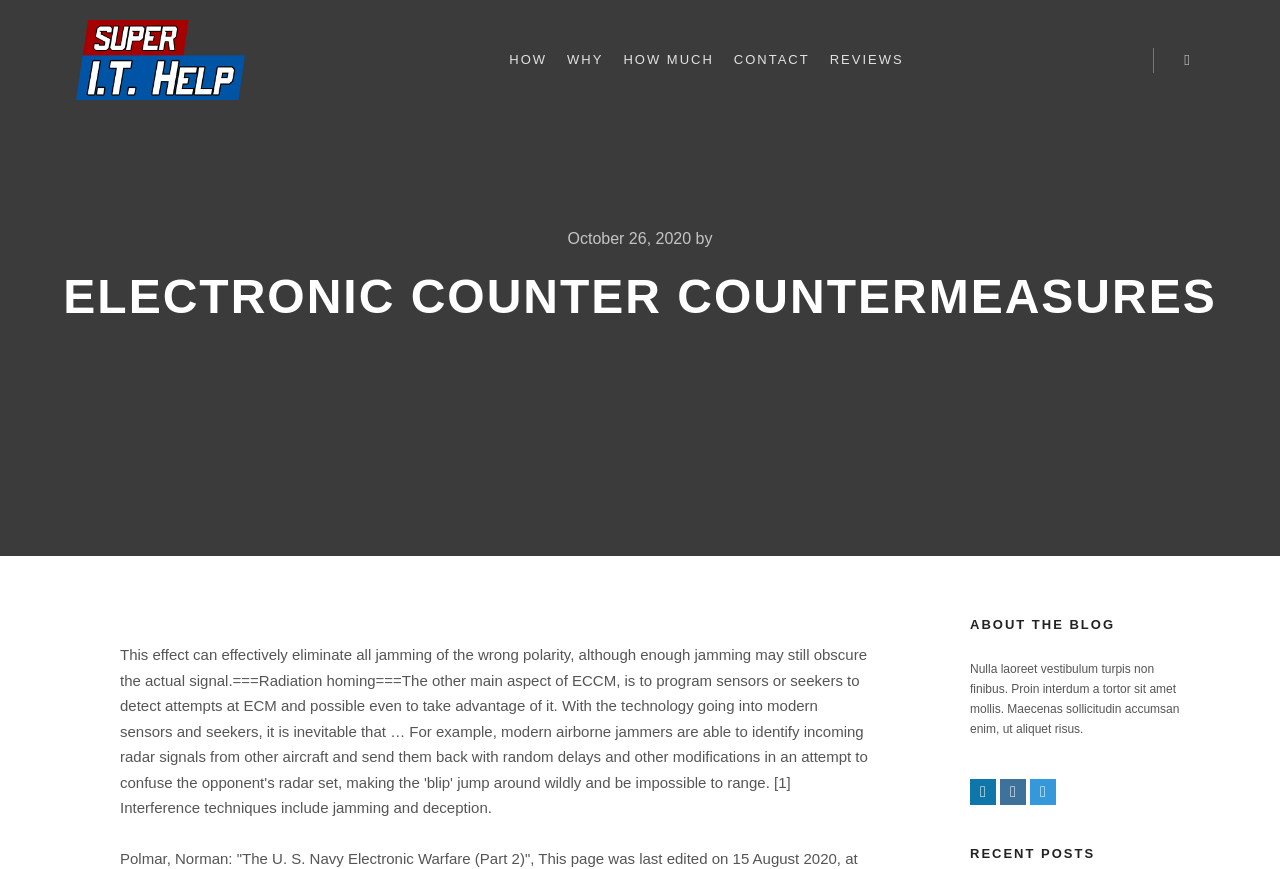Please identify the bounding box coordinates of the area I need to click to accomplish the following instruction: "Get General Repair services".

None